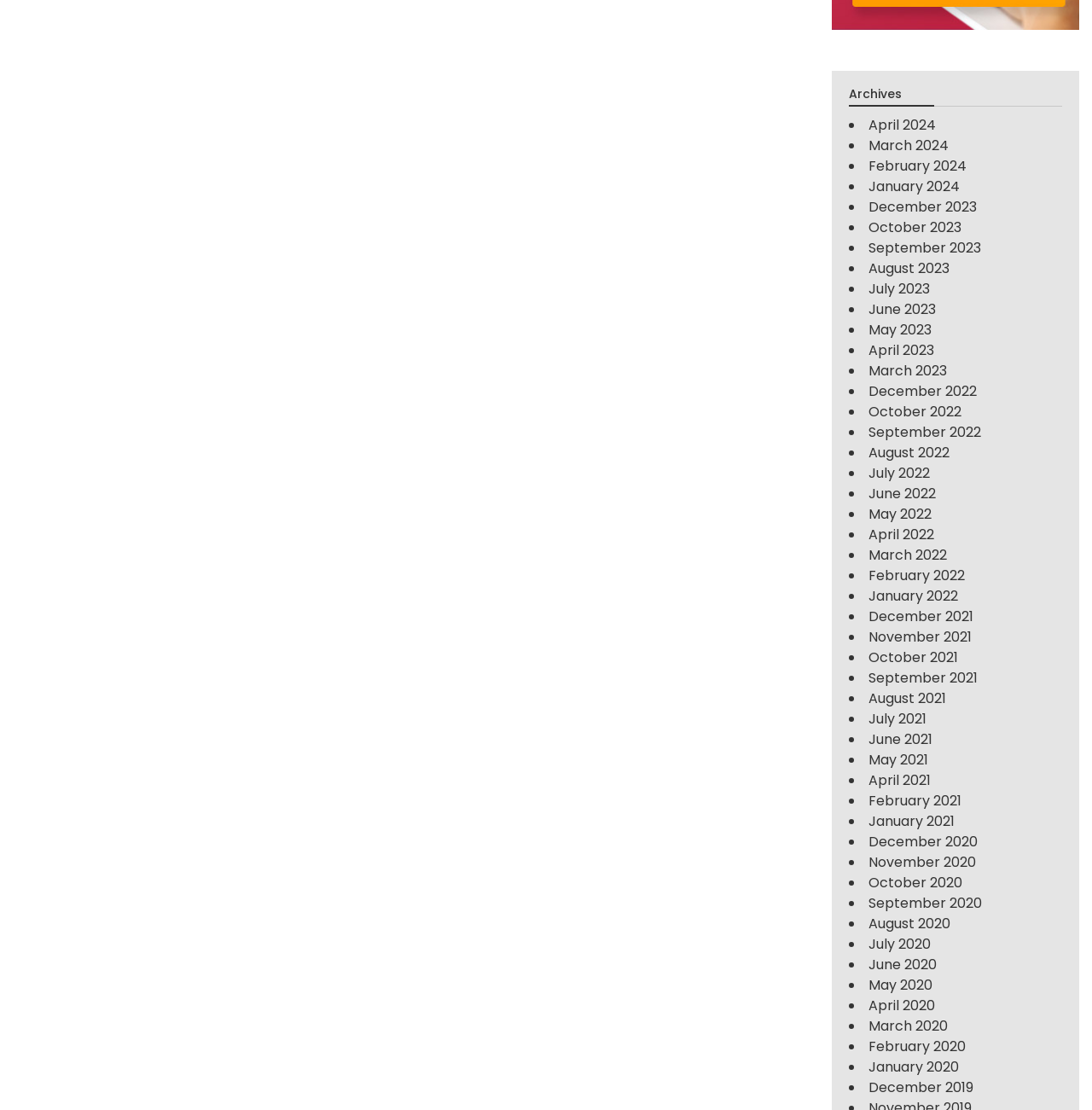Please determine the bounding box coordinates for the element that should be clicked to follow these instructions: "view April 2024 archives".

[0.795, 0.104, 0.857, 0.121]